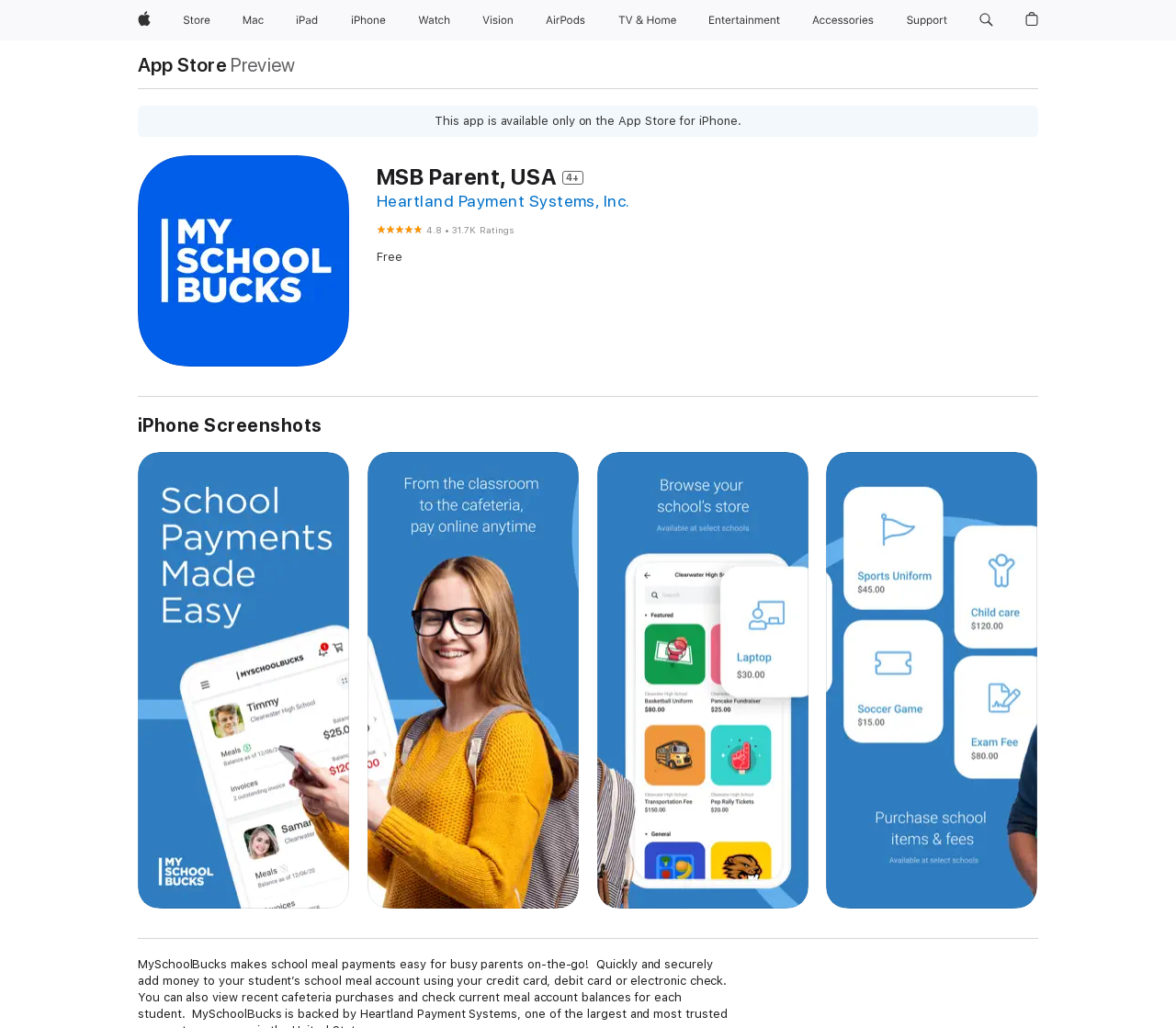Give an extensive and precise description of the webpage.

This webpage is about the MySchoolBucks app, specifically its iPhone version. At the top, there is a navigation bar with links to various Apple products and services, including Apple, Store, Mac, iPad, iPhone, Watch, Vision, AirPods, TV and Home, Entertainment, Accessories, and Support. Each link has a corresponding image and a button to expand the menu.

Below the navigation bar, there is a search button and a shopping bag button. Next to the navigation bar, there is a link to the App Store and a text "Preview" above it.

The main content of the page is about the MySchoolBucks app, with a heading that reads "MSB Parent, USA 4+" and a subheading that reads "Heartland Payment Systems, Inc." The app's rating is displayed as 4.8 out of 5, with 31,700 ratings. The app is free to download.

Below the app's information, there are two sections: "iPhone Screenshots" and "Description". The "iPhone Screenshots" section is likely to display screenshots of the app on an iPhone, while the "Description" section provides a detailed description of the app.